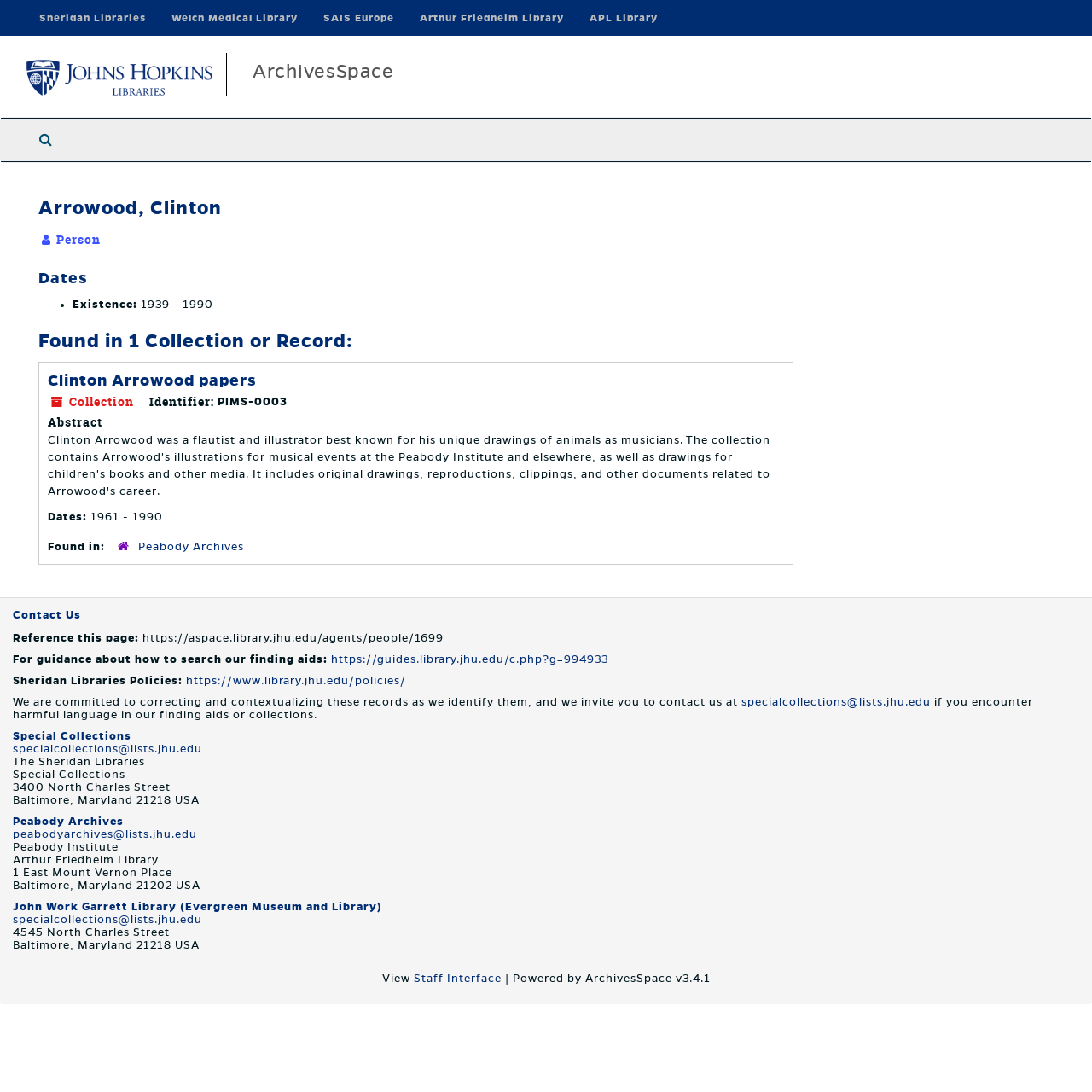How many collections or records is Clinton Arrowood found in?
Using the information from the image, provide a comprehensive answer to the question.

I found the answer by looking at the heading element with the text 'Found in 1 Collection or Record:' which indicates that Clinton Arrowood is found in one collection or record.